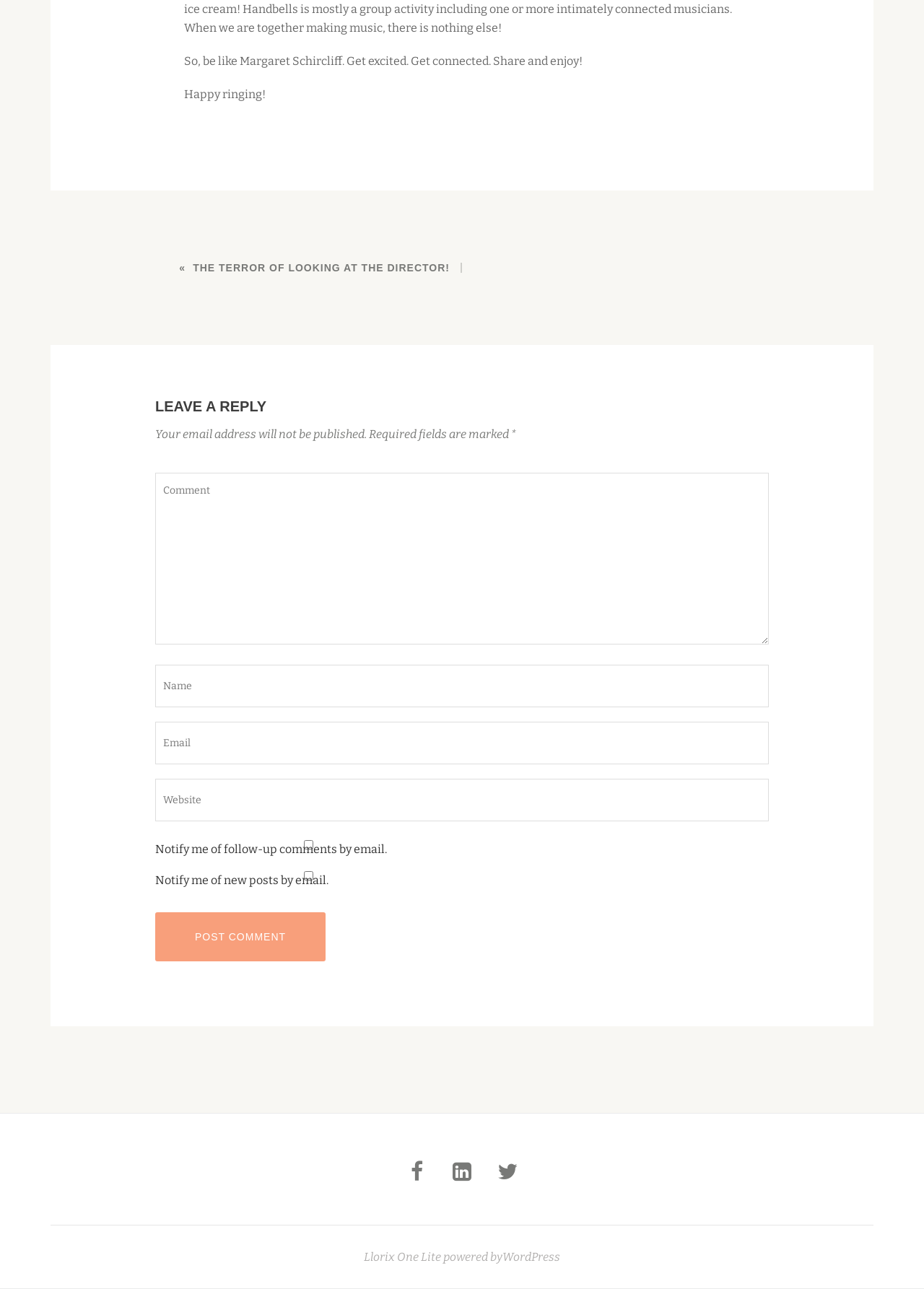Please give a succinct answer using a single word or phrase:
How many social media links are there?

3